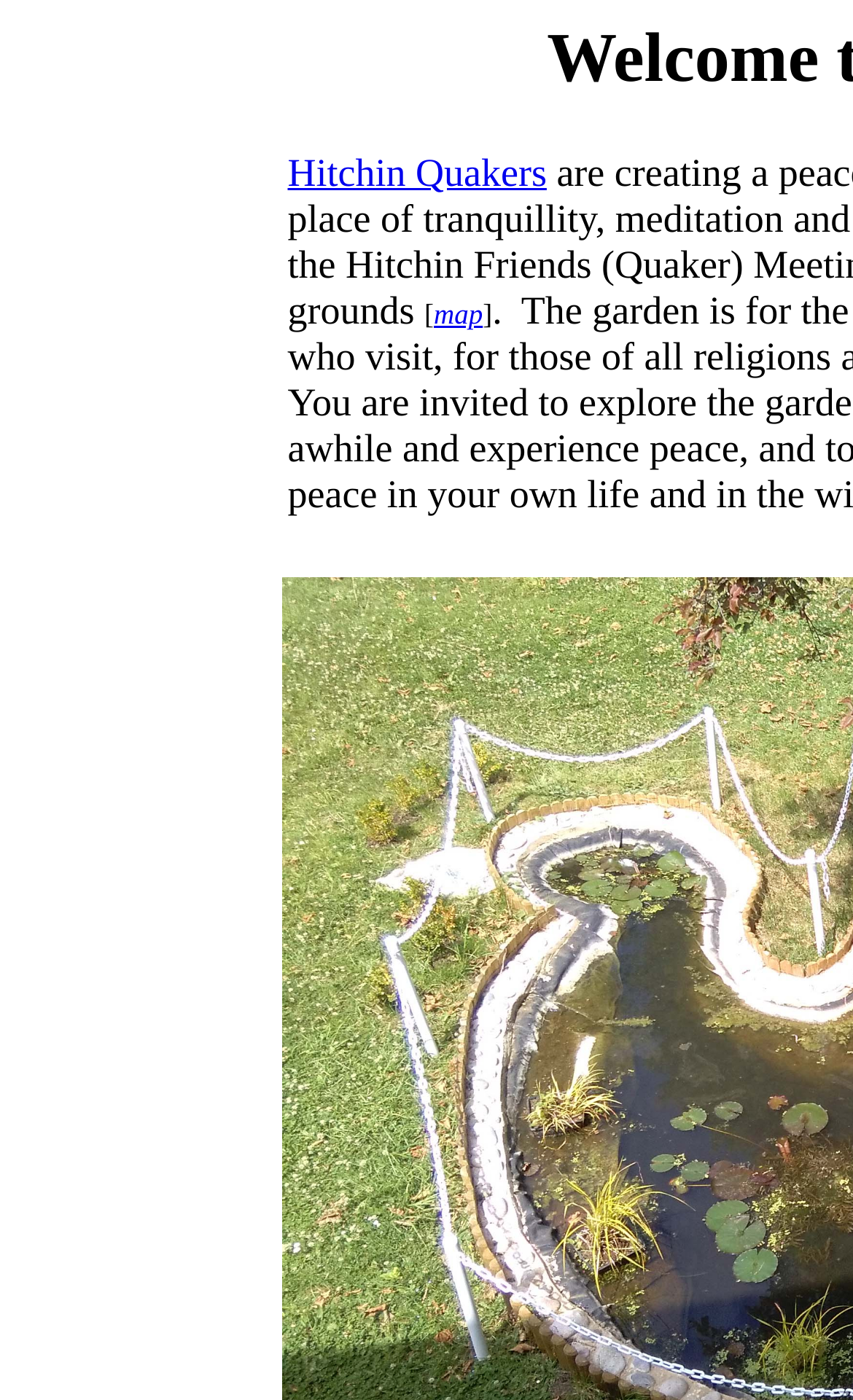Given the description of a UI element: "Hitchin Quakers", identify the bounding box coordinates of the matching element in the webpage screenshot.

[0.337, 0.108, 0.898, 0.166]